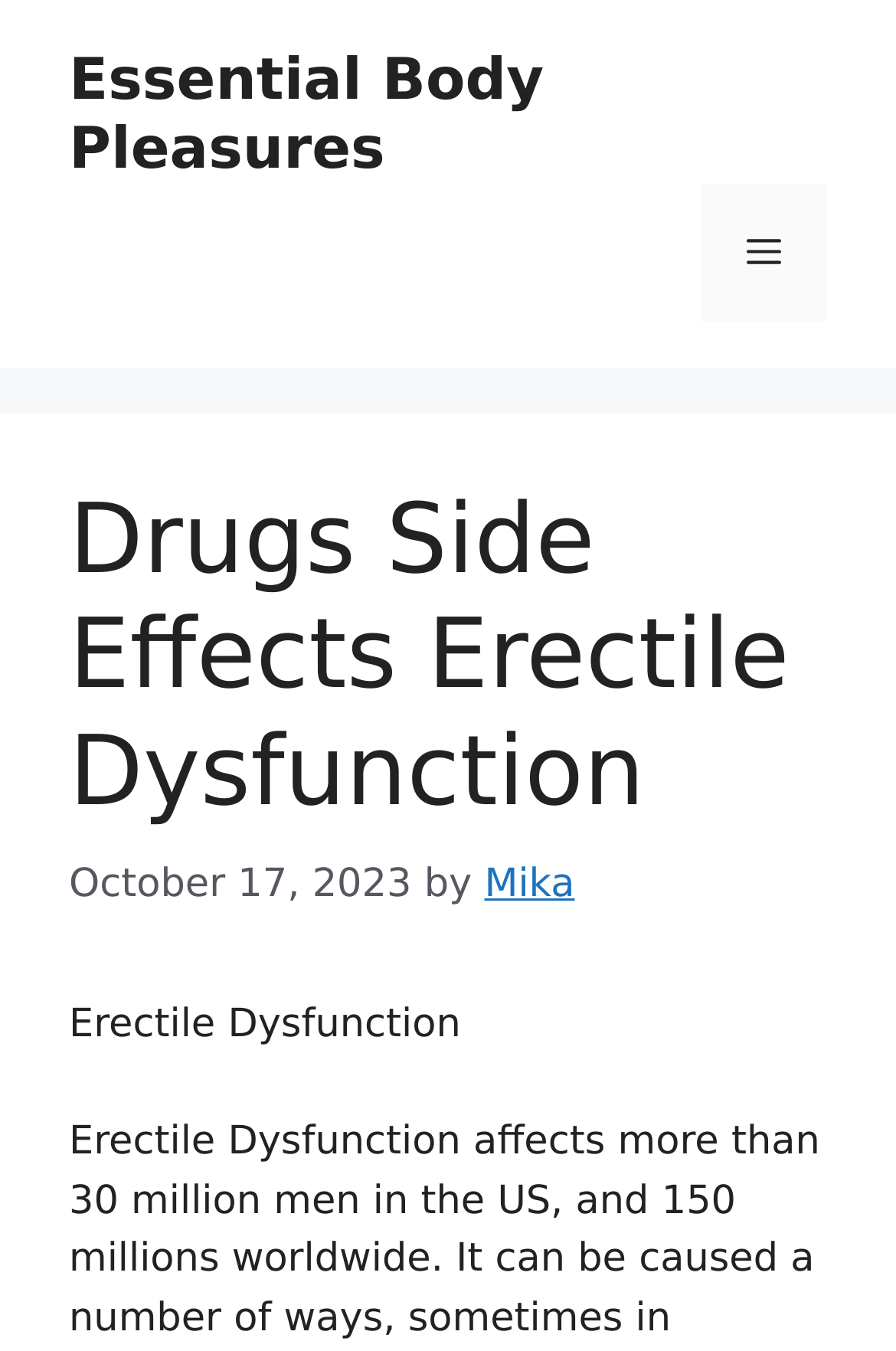Answer succinctly with a single word or phrase:
What is the main topic of the article?

Erectile Dysfunction